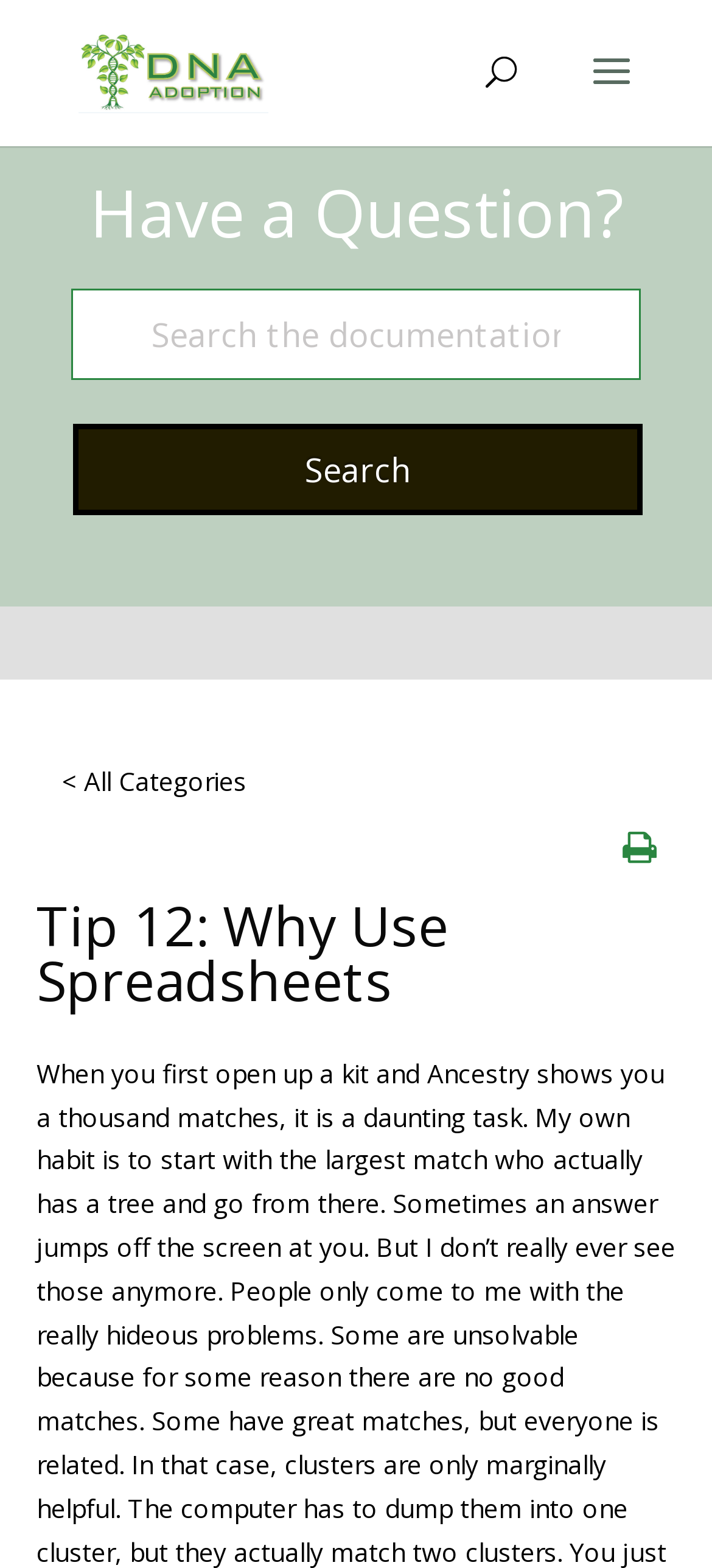Generate the text of the webpage's primary heading.

Tip 12: Why Use Spreadsheets